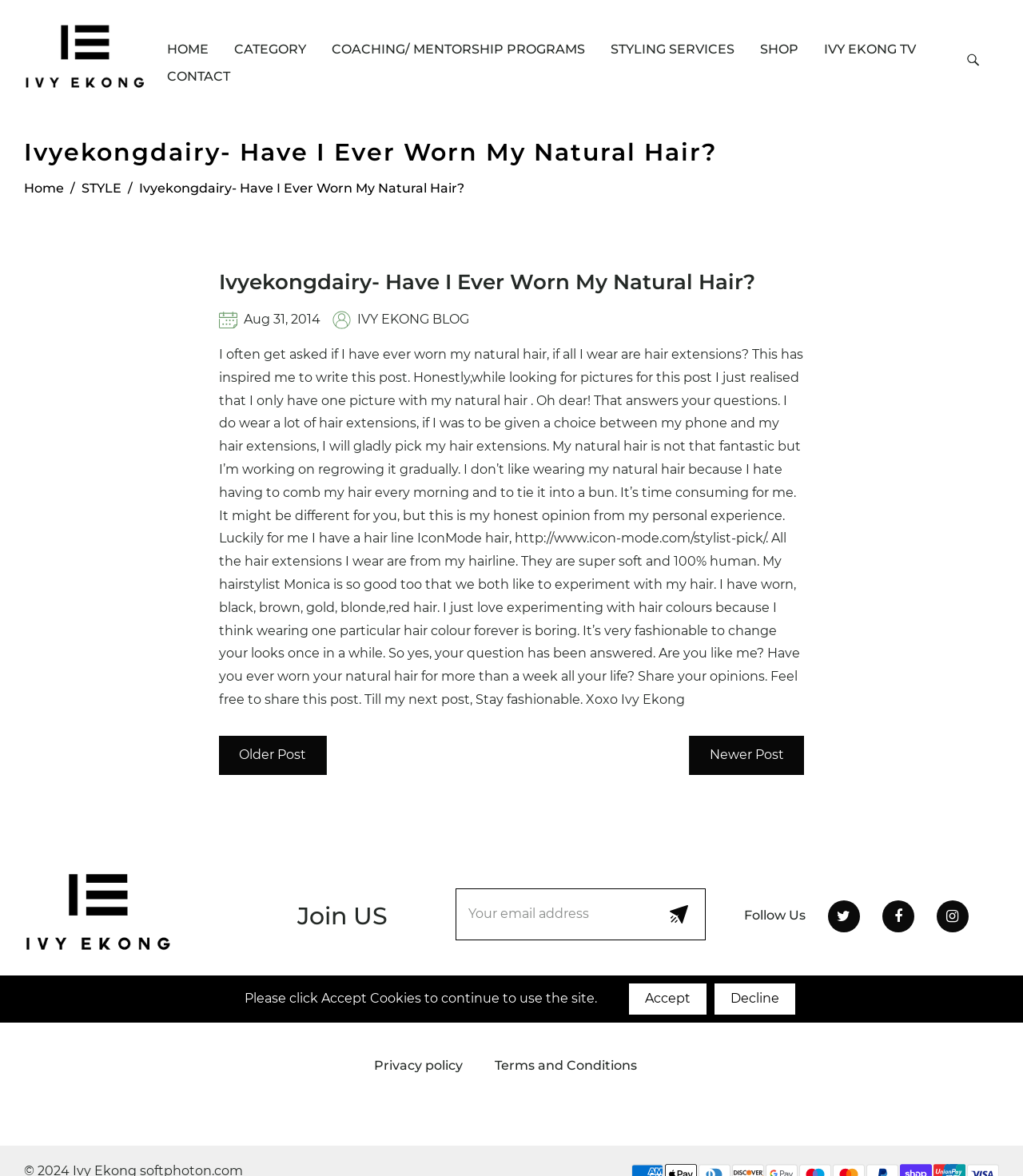Identify the bounding box coordinates of the region I need to click to complete this instruction: "Subscribe to the newsletter".

[0.445, 0.755, 0.69, 0.799]